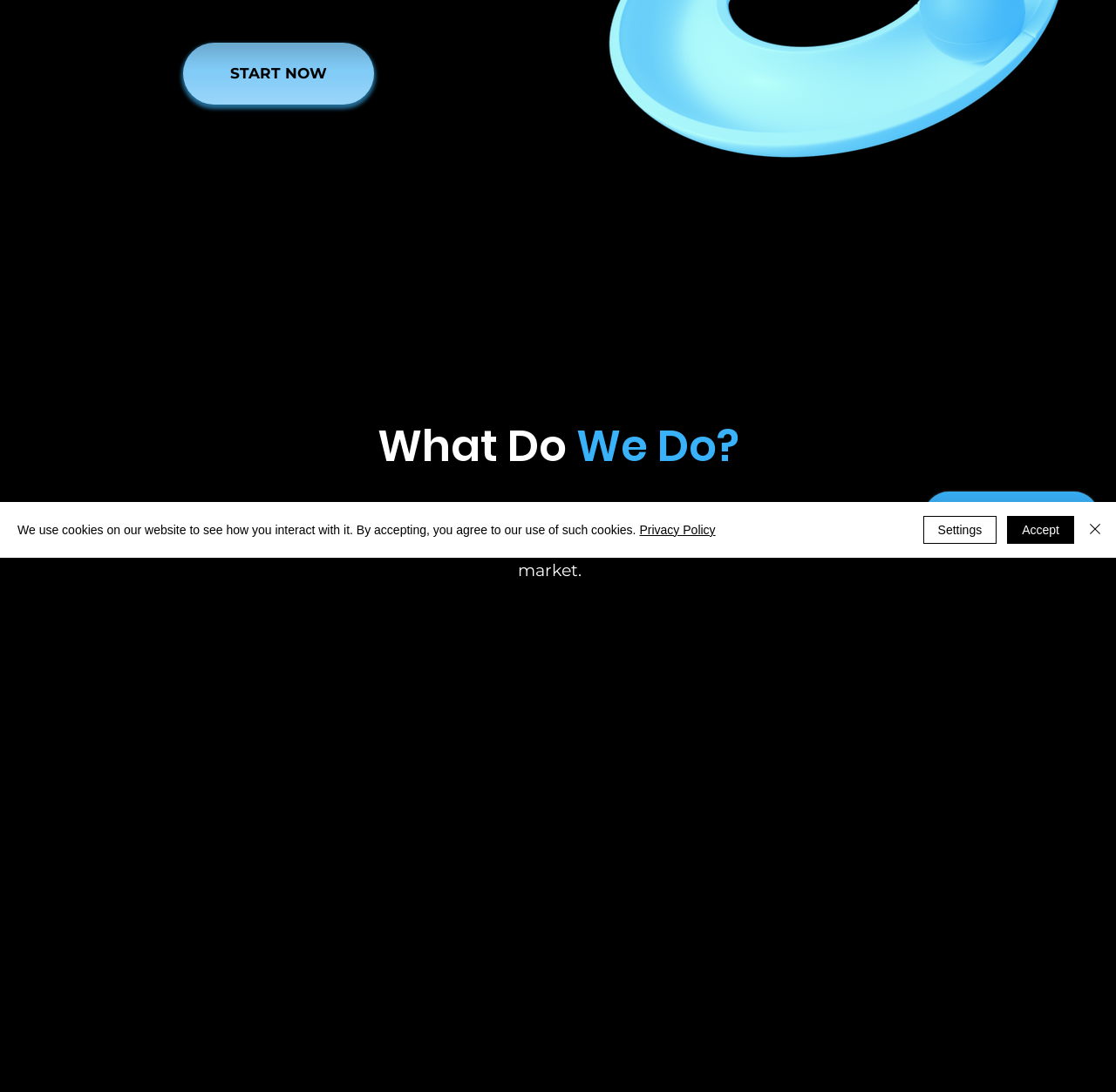Determine the bounding box for the HTML element described here: "Public". The coordinates should be given as [left, top, right, bottom] with each number being a float between 0 and 1.

[0.085, 0.922, 0.127, 0.94]